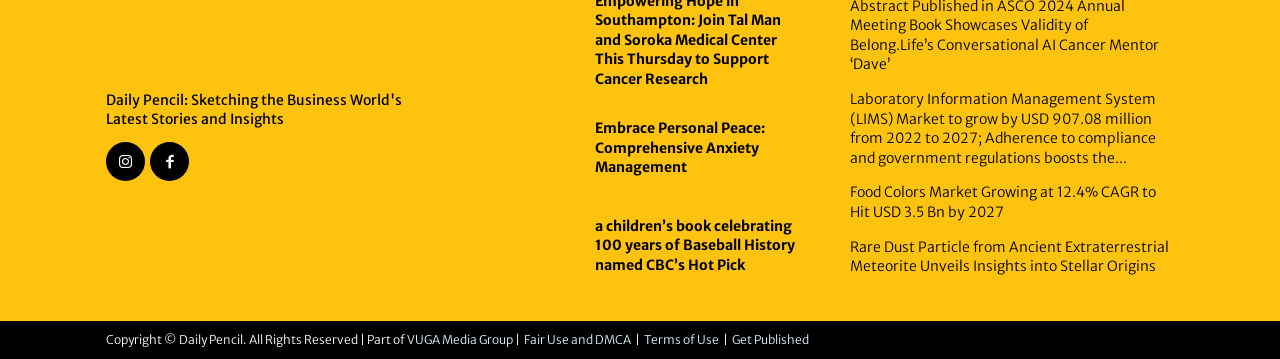From the given element description: "Instagram", find the bounding box for the UI element. Provide the coordinates as four float numbers between 0 and 1, in the order [left, top, right, bottom].

[0.083, 0.396, 0.113, 0.505]